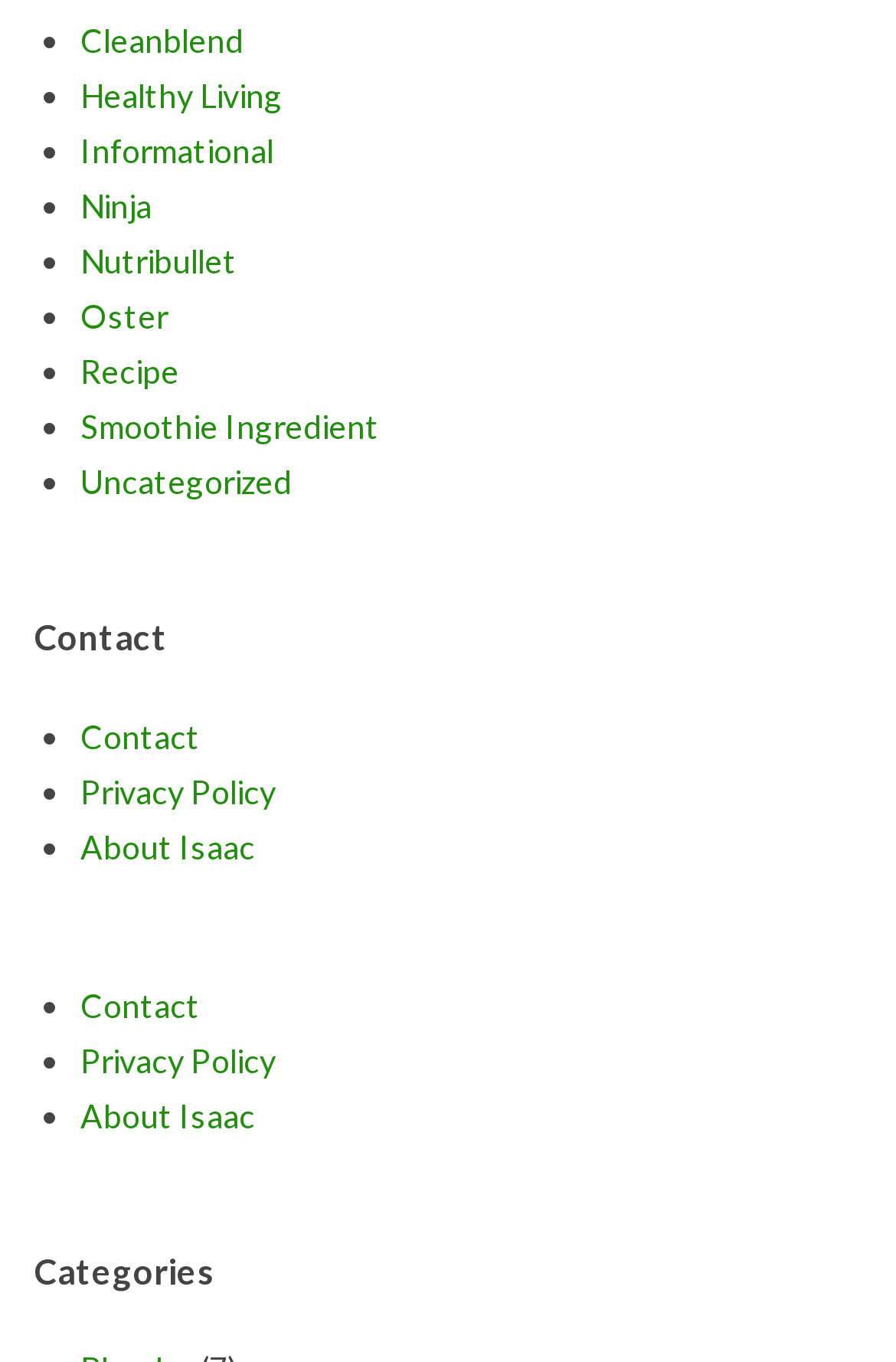Indicate the bounding box coordinates of the clickable region to achieve the following instruction: "Go to Contact."

[0.038, 0.451, 0.962, 0.484]